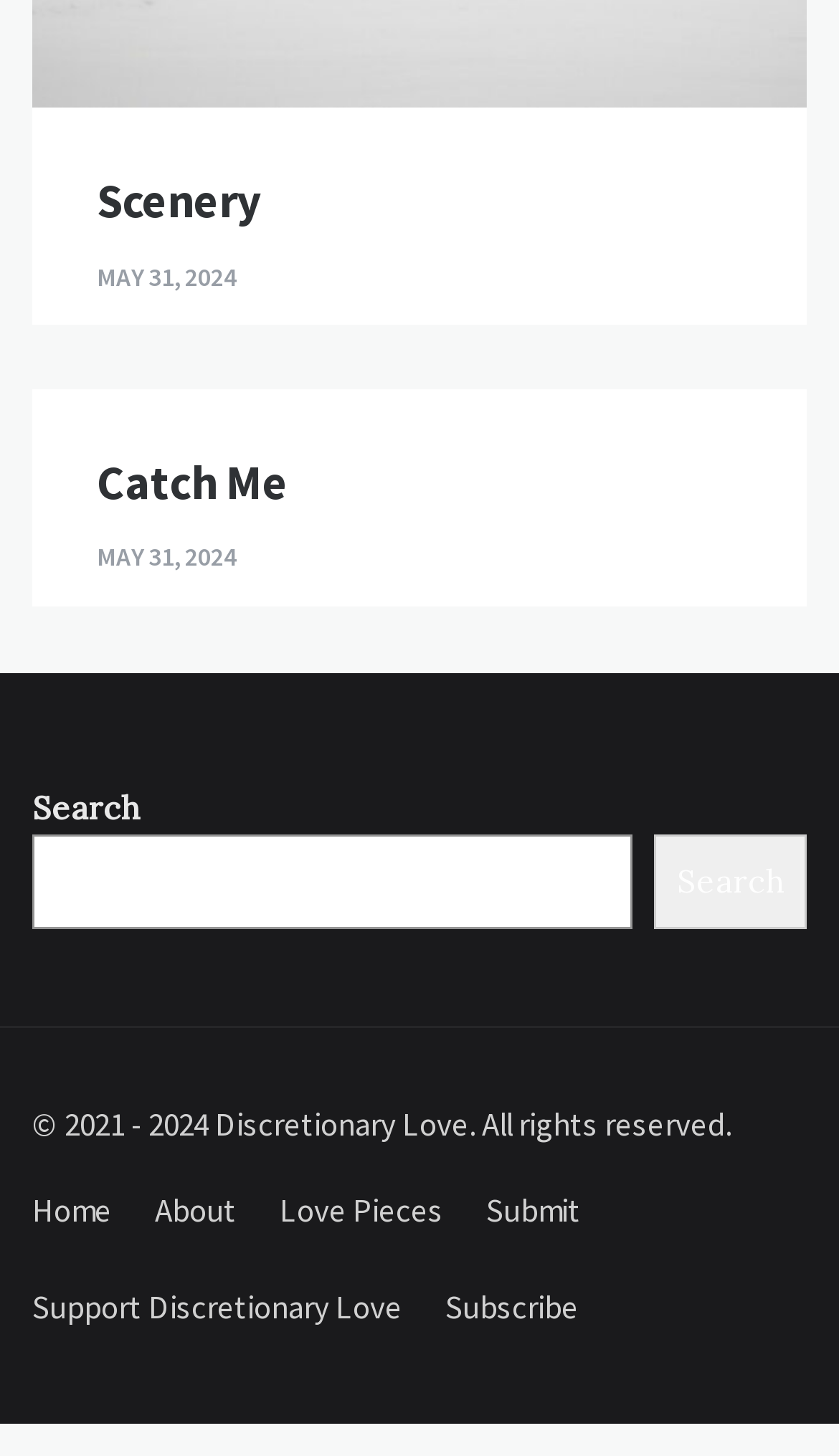Given the description Skip to content, predict the bounding box coordinates of the UI element. Ensure the coordinates are in the format (top-left x, top-left y, bottom-right x, bottom-right y) and all values are between 0 and 1.

None